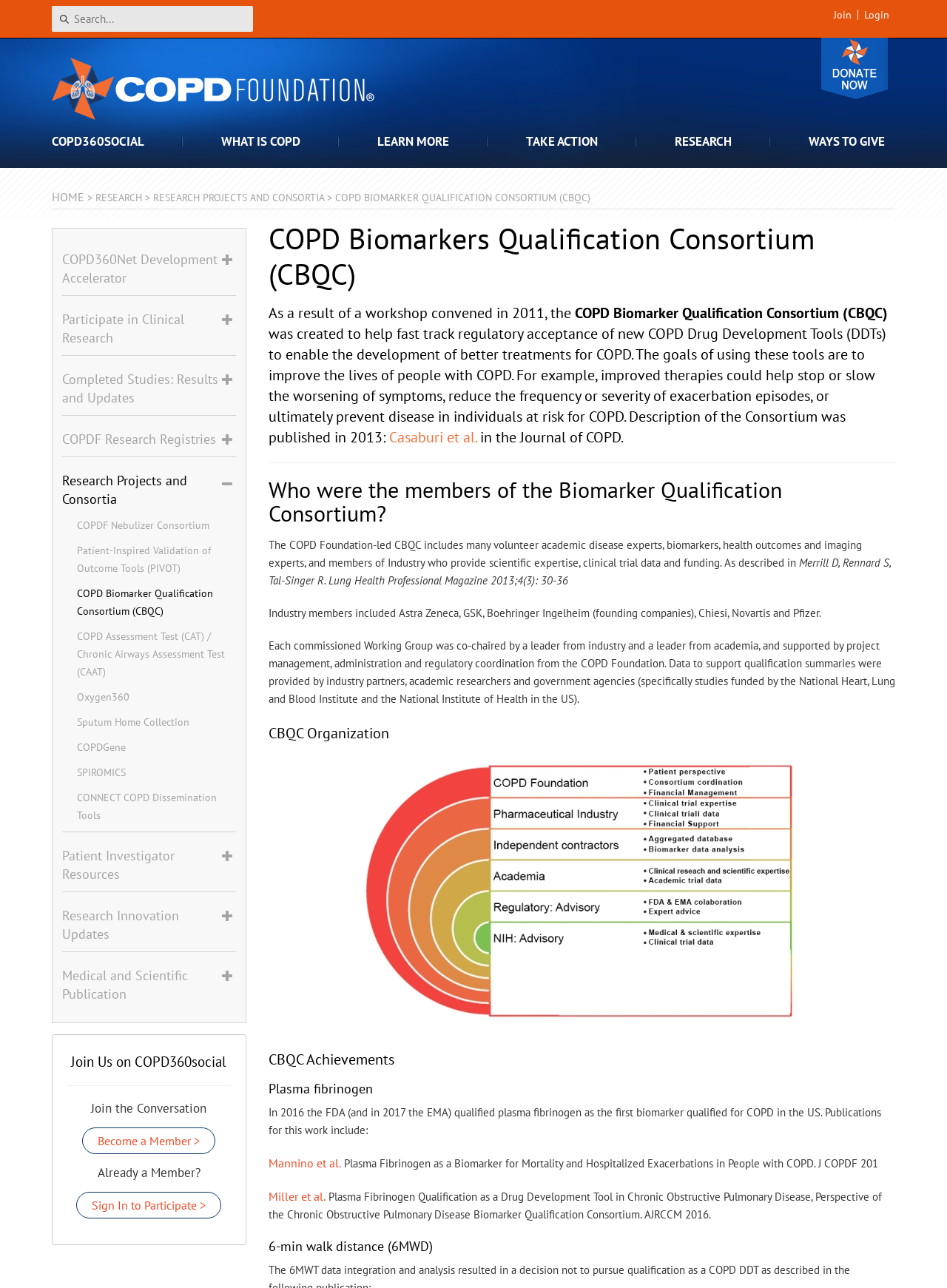What is the goal of using COPD Drug Development Tools? Observe the screenshot and provide a one-word or short phrase answer.

Improve the lives of people with COPD